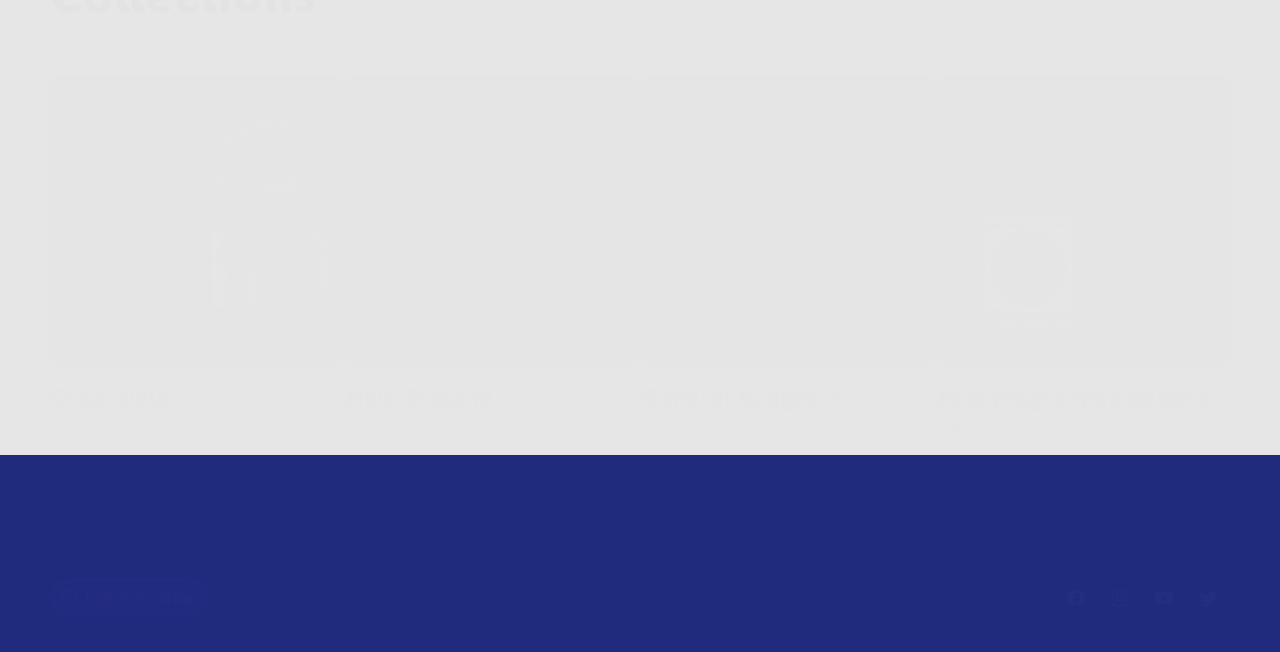Find the bounding box coordinates for the UI element whose description is: "Find a Unit". The coordinates should be four float numbers between 0 and 1, in the format [left, top, right, bottom].

[0.411, 0.821, 0.473, 0.868]